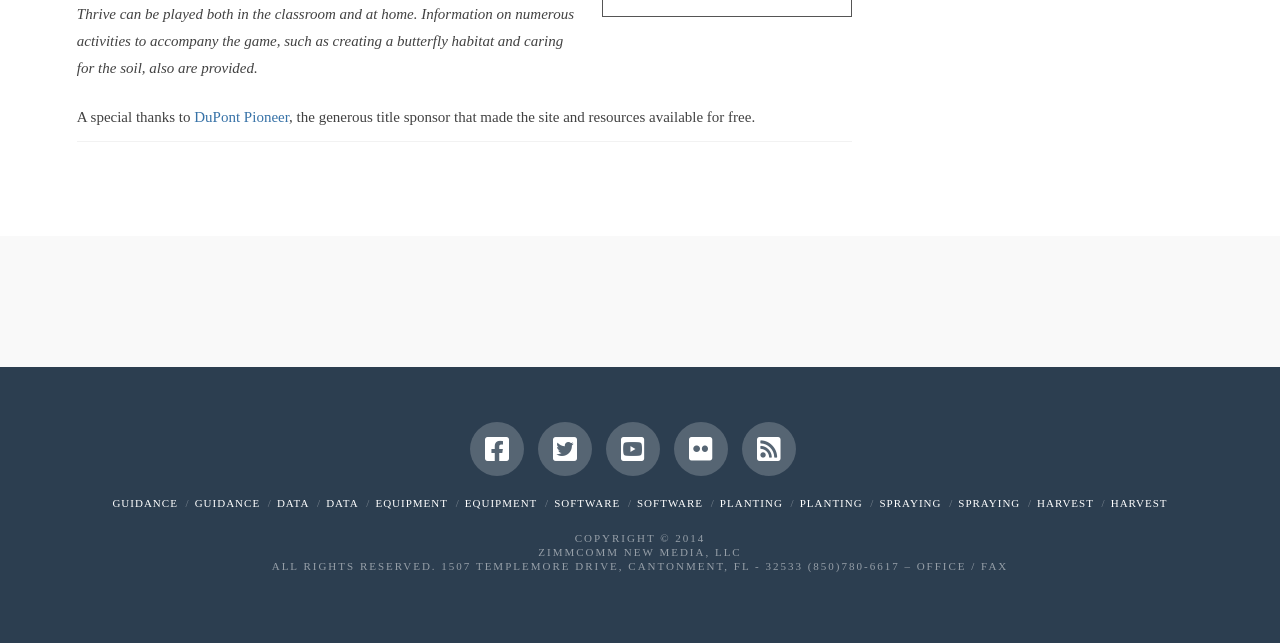From the webpage screenshot, predict the bounding box of the UI element that matches this description: "Guidance".

[0.152, 0.773, 0.203, 0.792]